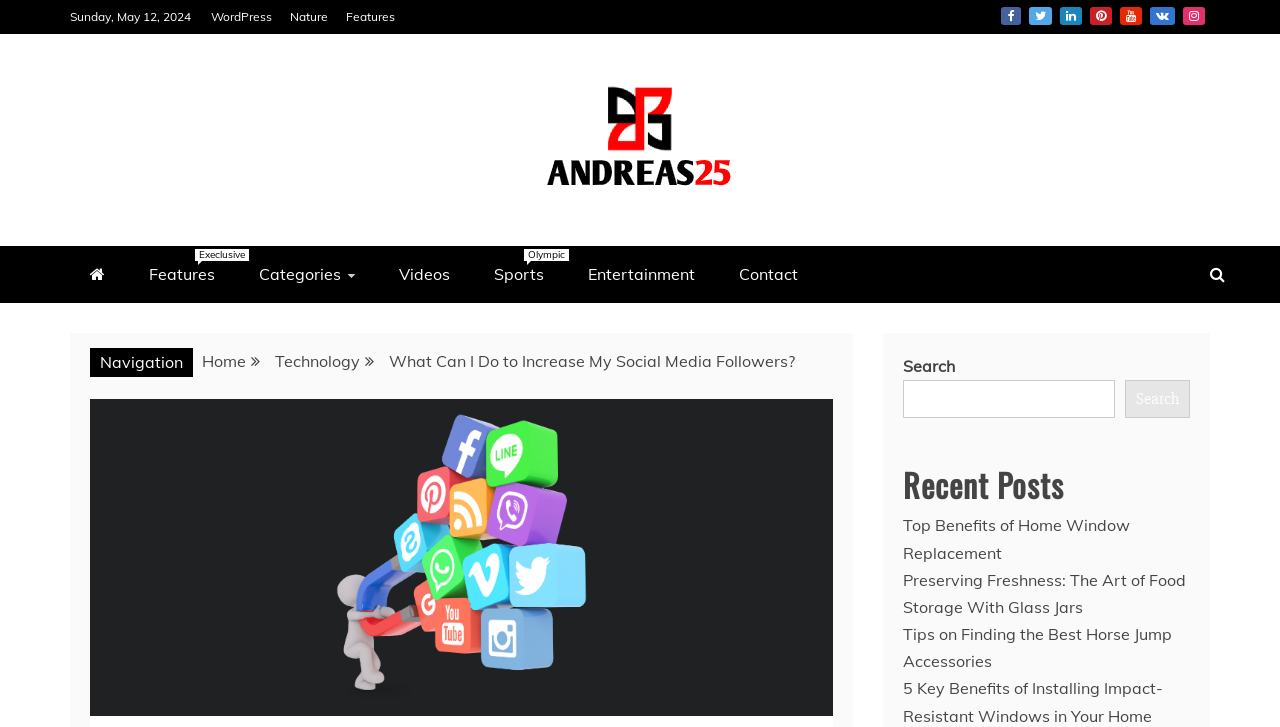Show the bounding box coordinates of the region that should be clicked to follow the instruction: "Read Marin Cilic To Face Feliciano Lopez for Queen’s Club Title article."

None